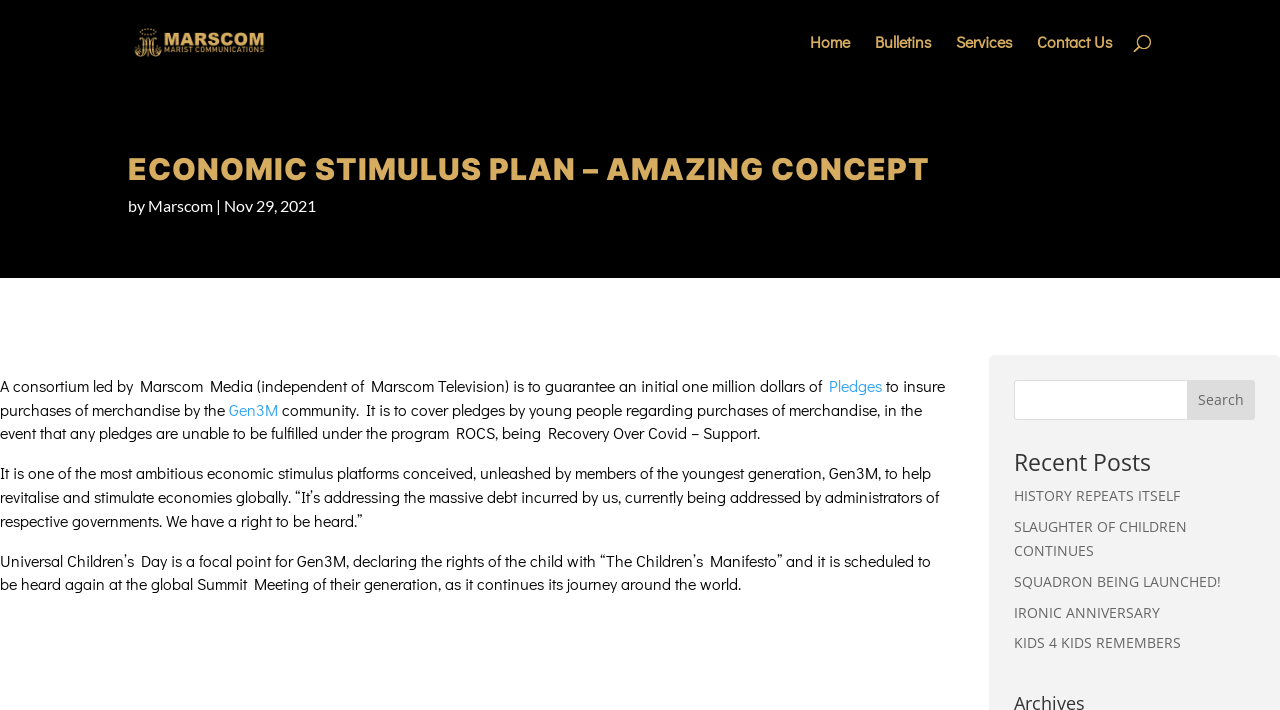Identify the bounding box coordinates for the UI element described by the following text: "parent_node: Search name="s"". Provide the coordinates as four float numbers between 0 and 1, in the format [left, top, right, bottom].

[0.792, 0.535, 0.98, 0.591]